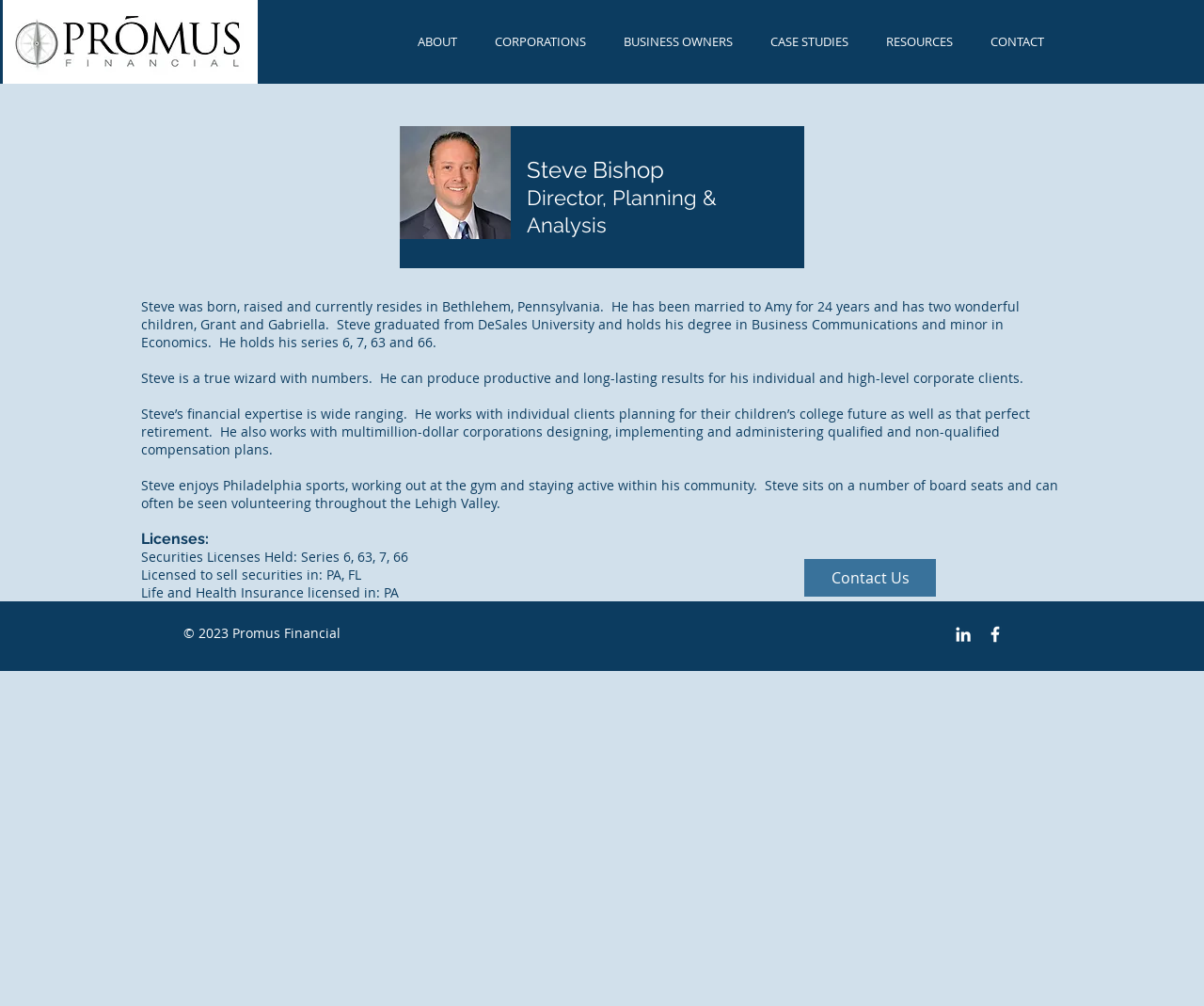Provide a brief response to the question using a single word or phrase: 
What is the name of Steve Bishop's wife?

Amy